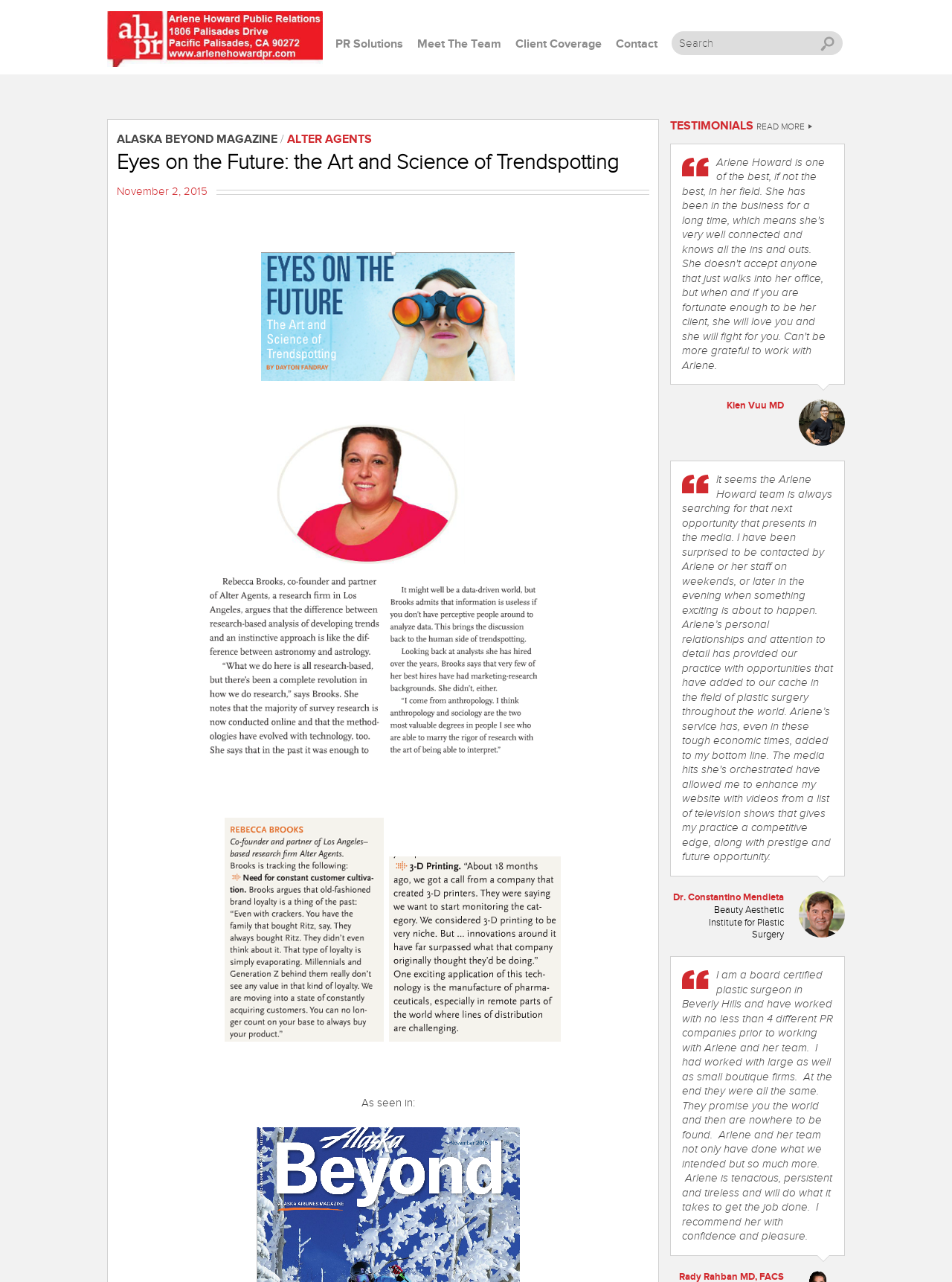Extract the primary header of the webpage and generate its text.

Arlene Howard PR